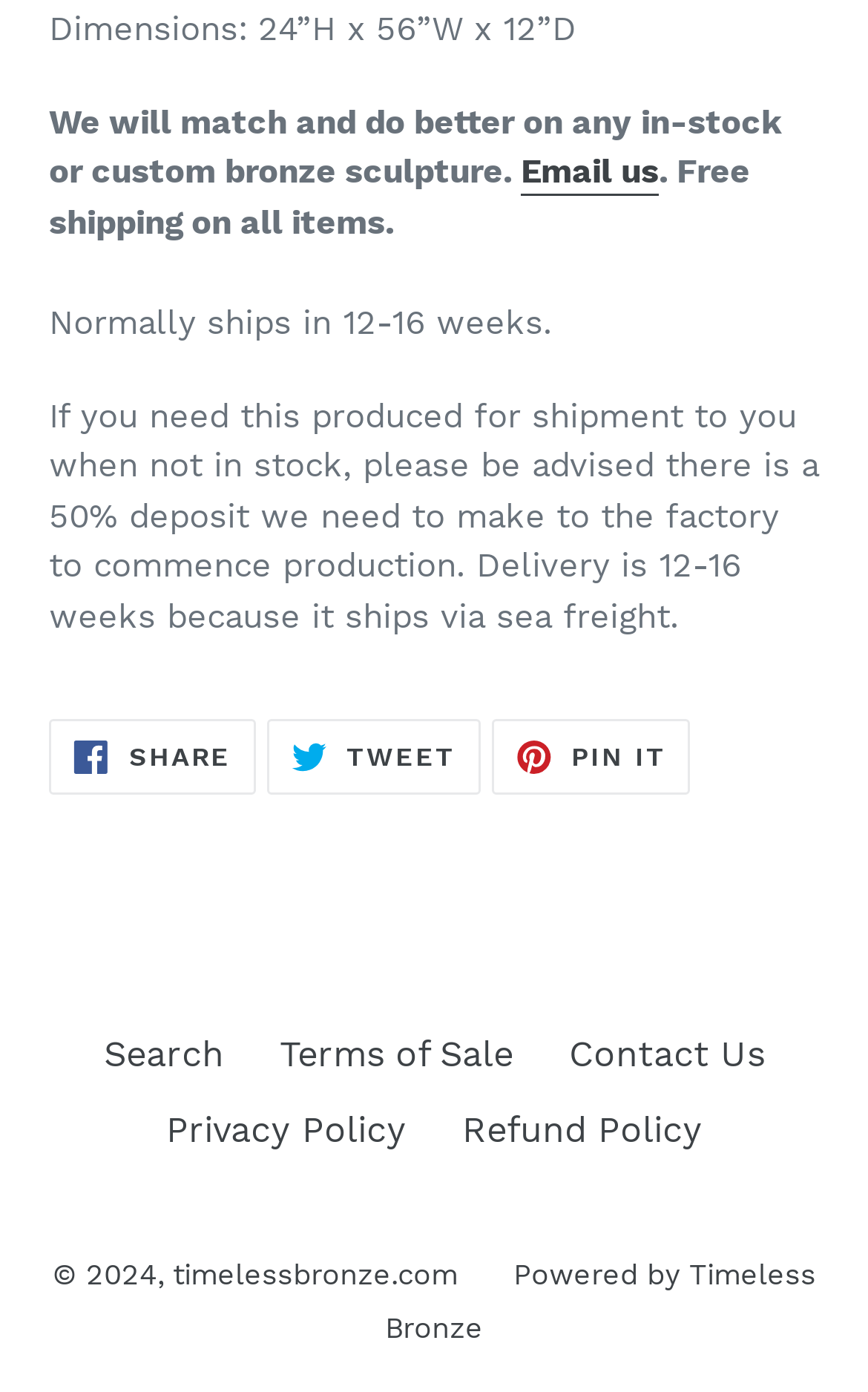Answer the following query with a single word or phrase:
What is the copyright year of the website?

2024